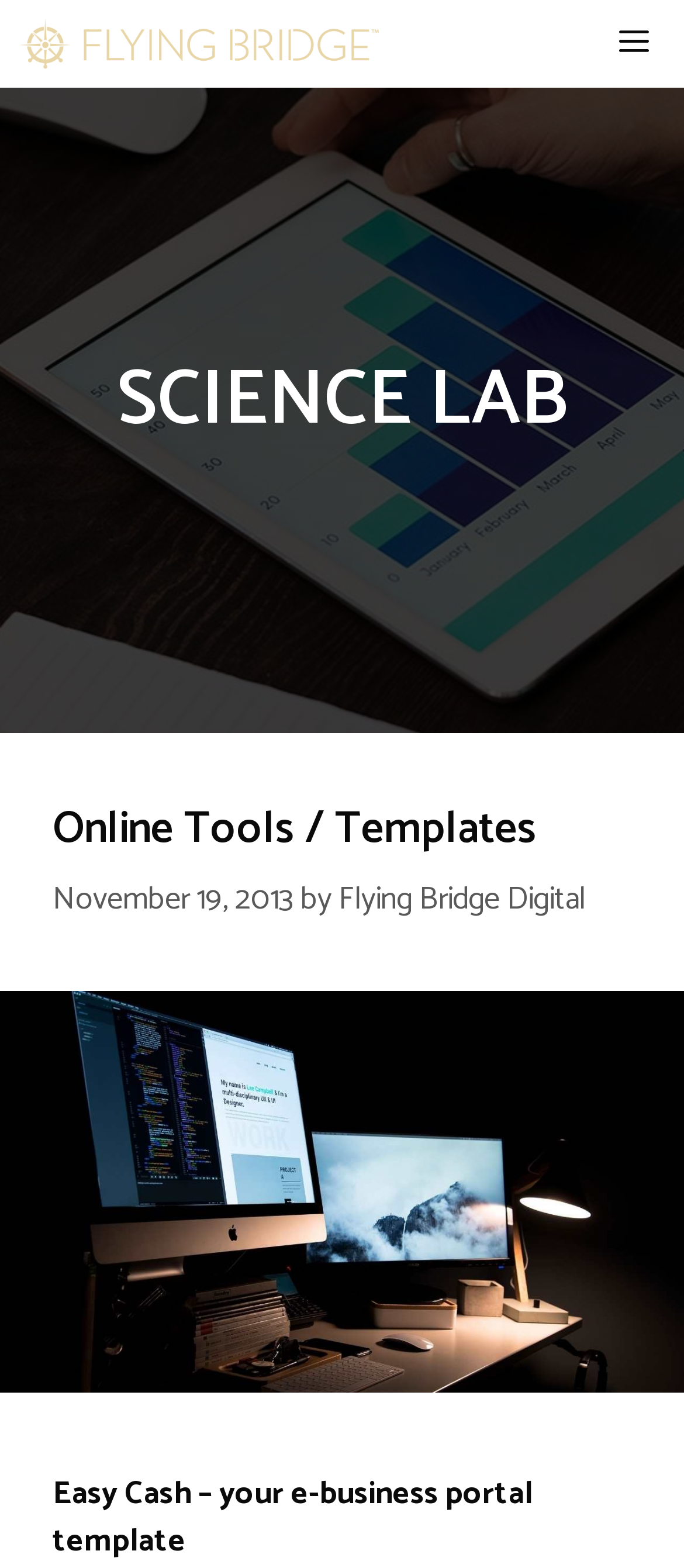Describe in detail what you see on the webpage.

The webpage is titled "Science Lab – Flying Bridge" and features a prominent link with the same name at the top-left corner, accompanied by an image. To the top-right corner, there is a button labeled "Menu" that controls a mobile menu.

Below the title, the page has a header section with the text "SCIENCE LAB" in a large font. Within this section, there is a subheading "Online Tools / Templates" with a link to the same, positioned to the left. Next to it, there is a timestamp "November 19, 2013", followed by the text "by" and a link to "Flying Bridge Digital".

Further down, there is a link that spans the entire width of the page, although its text is not specified. At the bottom of the page, there is a paragraph of text that reads "Easy Cash – your e-business portal template".